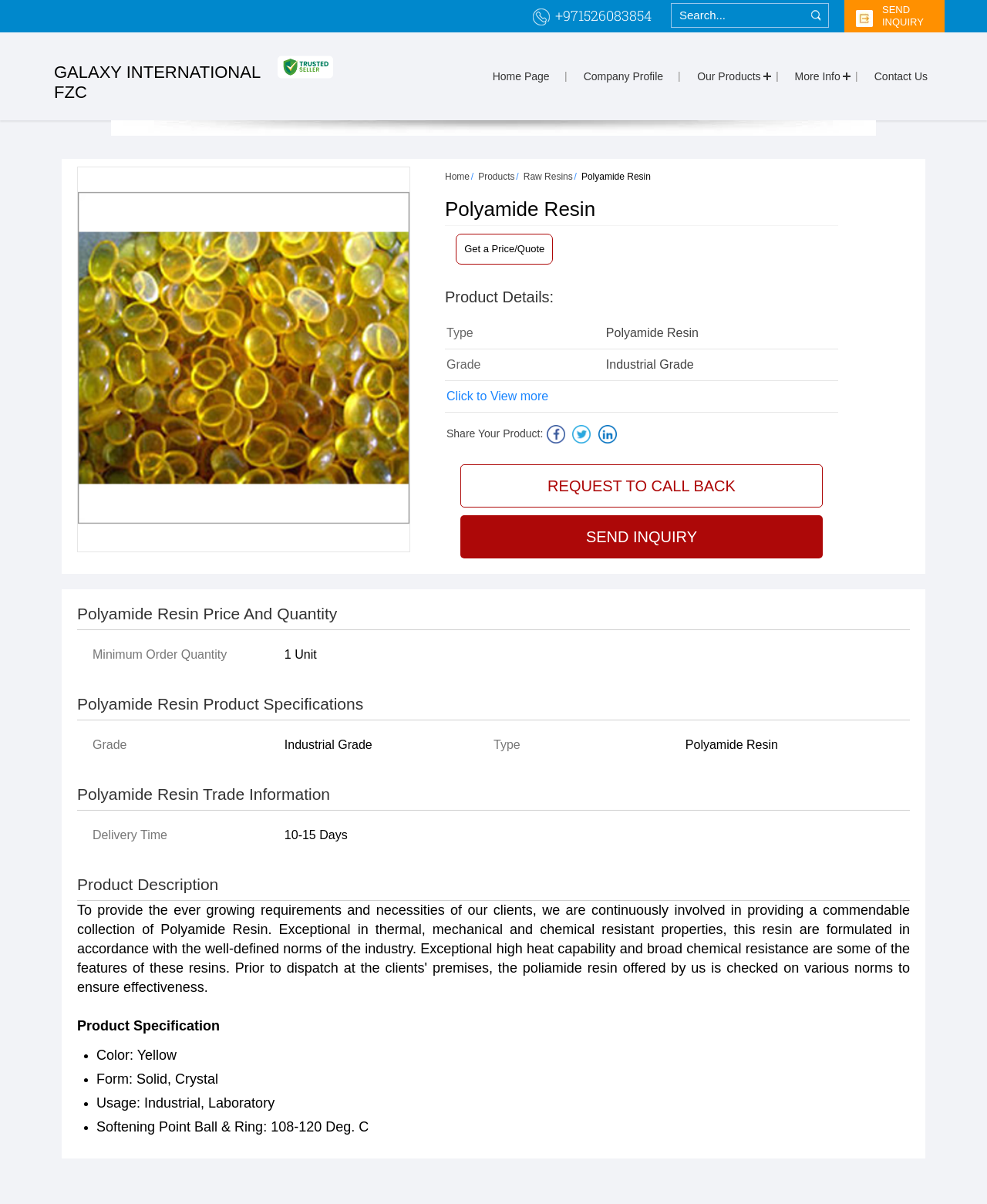Please determine the bounding box coordinates of the area that needs to be clicked to complete this task: 'Search for products'. The coordinates must be four float numbers between 0 and 1, formatted as [left, top, right, bottom].

[0.68, 0.003, 0.813, 0.022]